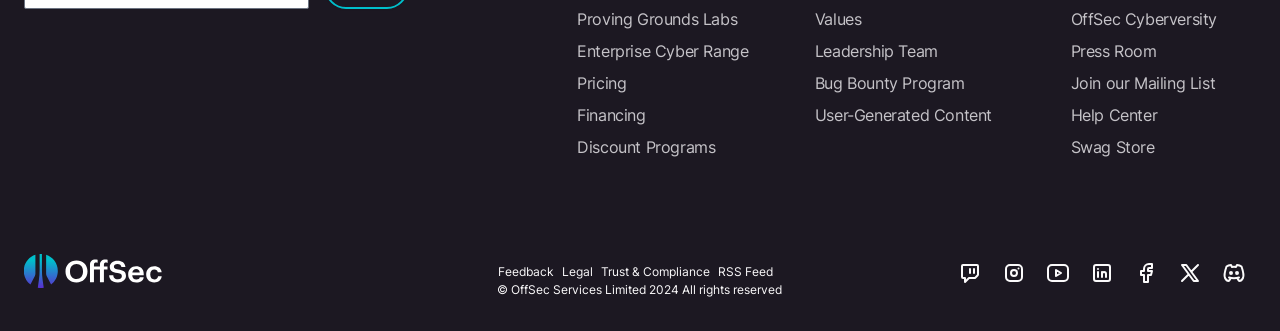Given the element description "parent_node: FeedbackLegalTrust & ComplianceRSS Feed" in the screenshot, predict the bounding box coordinates of that UI element.

[0.019, 0.768, 0.34, 0.879]